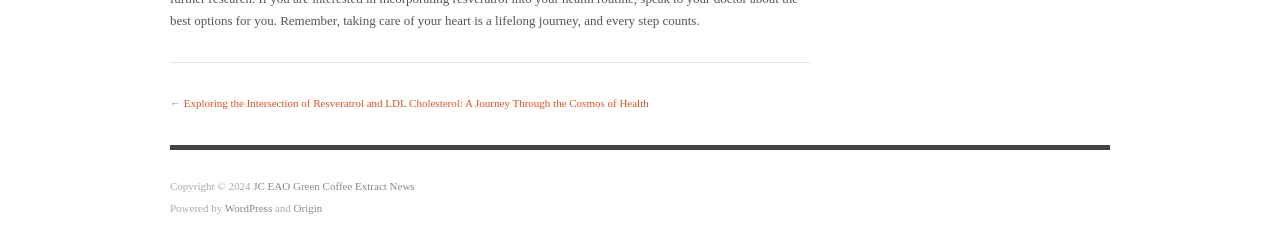Reply to the question with a single word or phrase:
What is the name of the news website?

JC EAO Green Coffee Extract News